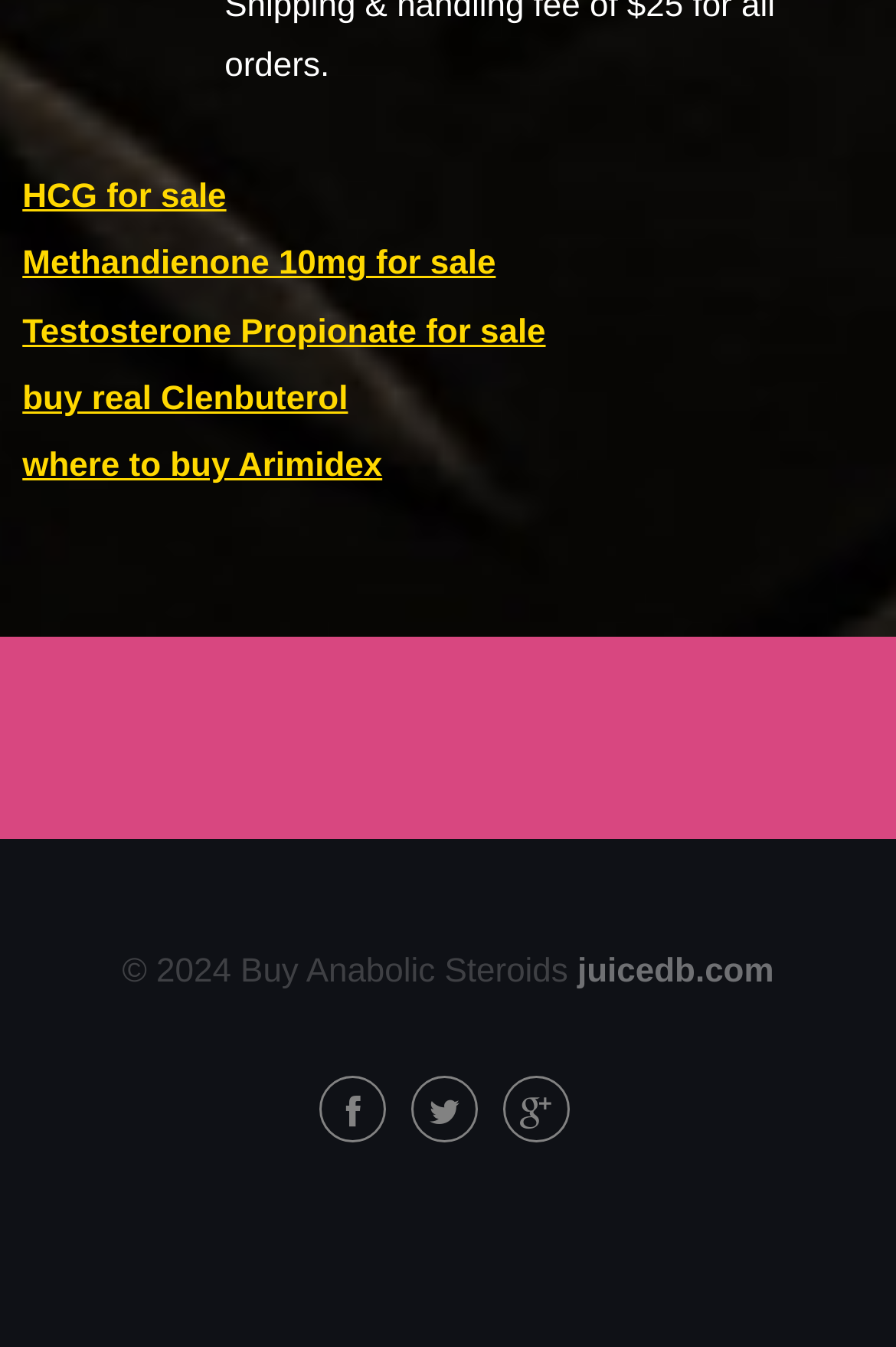Please identify the bounding box coordinates of the clickable element to fulfill the following instruction: "Click on HCG for sale". The coordinates should be four float numbers between 0 and 1, i.e., [left, top, right, bottom].

[0.025, 0.132, 0.253, 0.159]